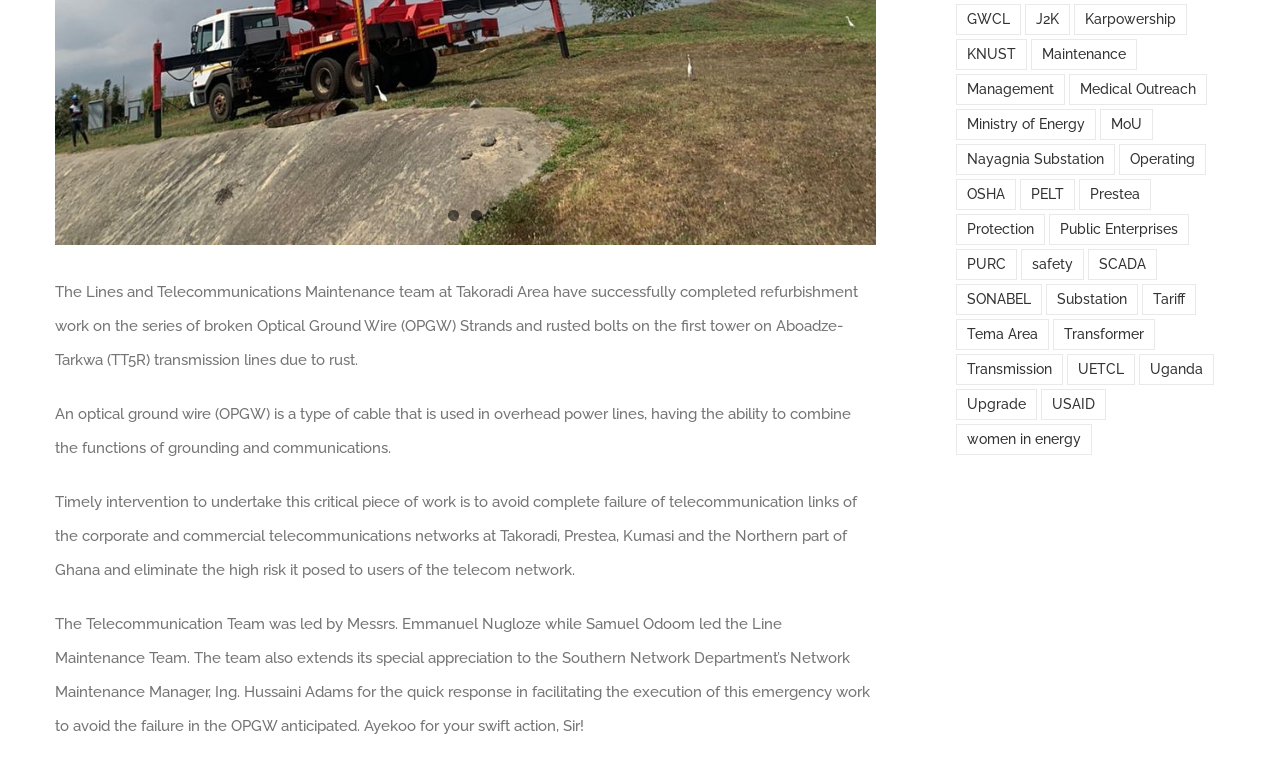Provide a single word or phrase answer to the question: 
Who led the Telecommunication Team?

Emmanuel Nugloze